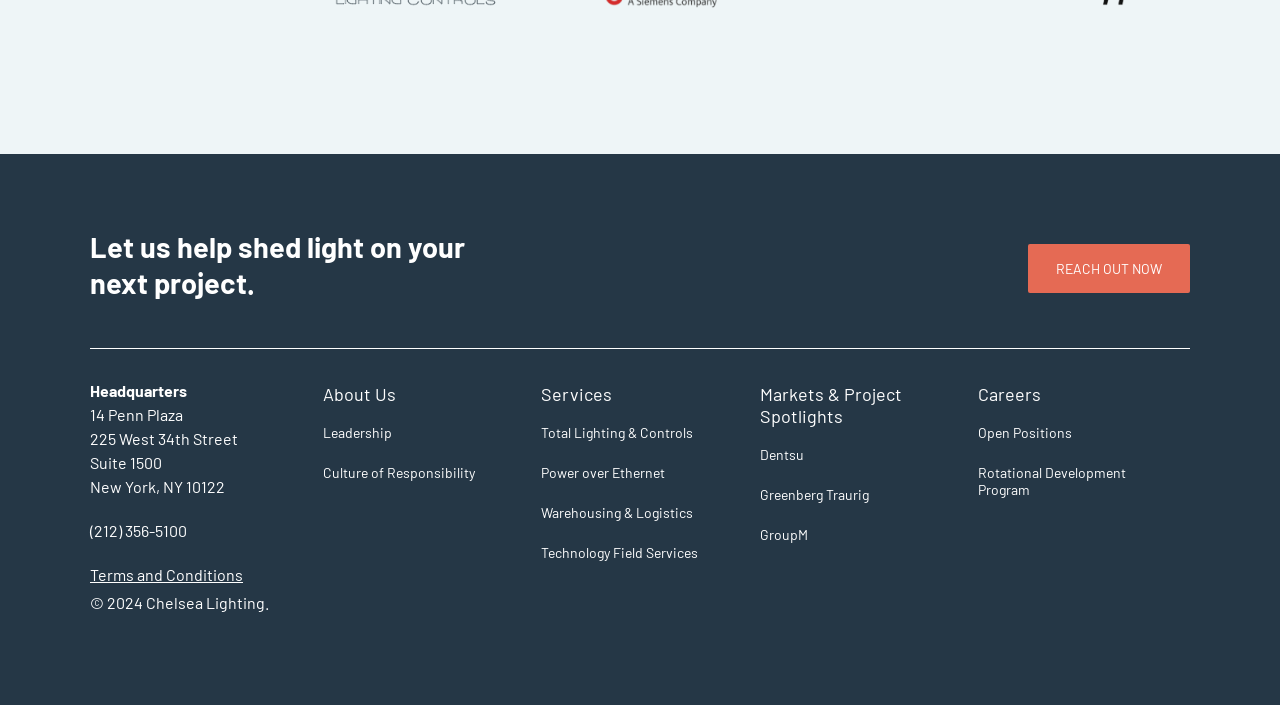Using the details in the image, give a detailed response to the question below:
What is the name of the company?

I found the company name by looking at the static text element at the bottom of the page, which says '© 2024 Chelsea Lighting'.